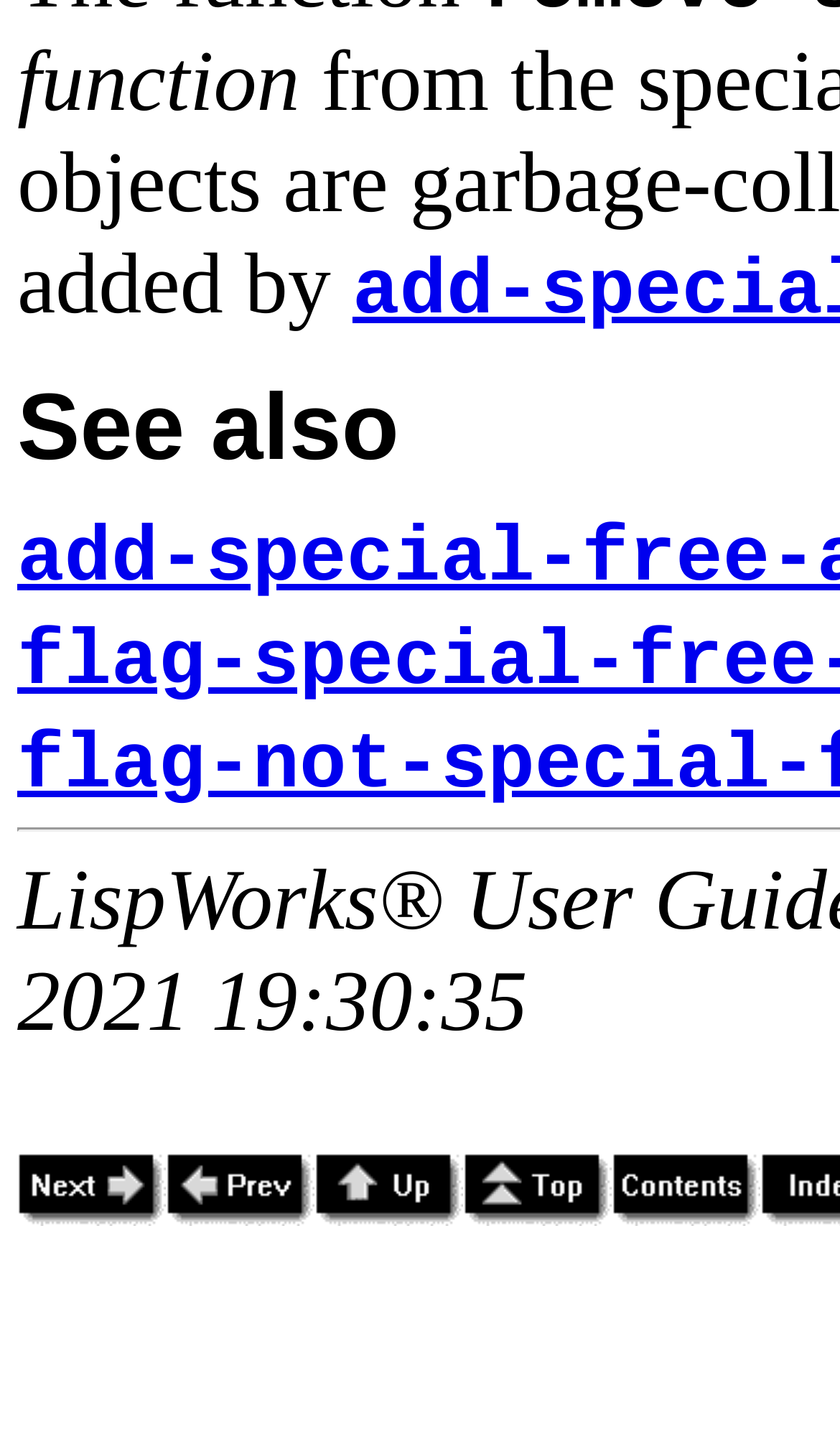Bounding box coordinates must be specified in the format (top-left x, top-left y, bottom-right x, bottom-right y). All values should be floating point numbers between 0 and 1. What are the bounding box coordinates of the UI element described as: alt="Contents"

[0.728, 0.826, 0.905, 0.851]